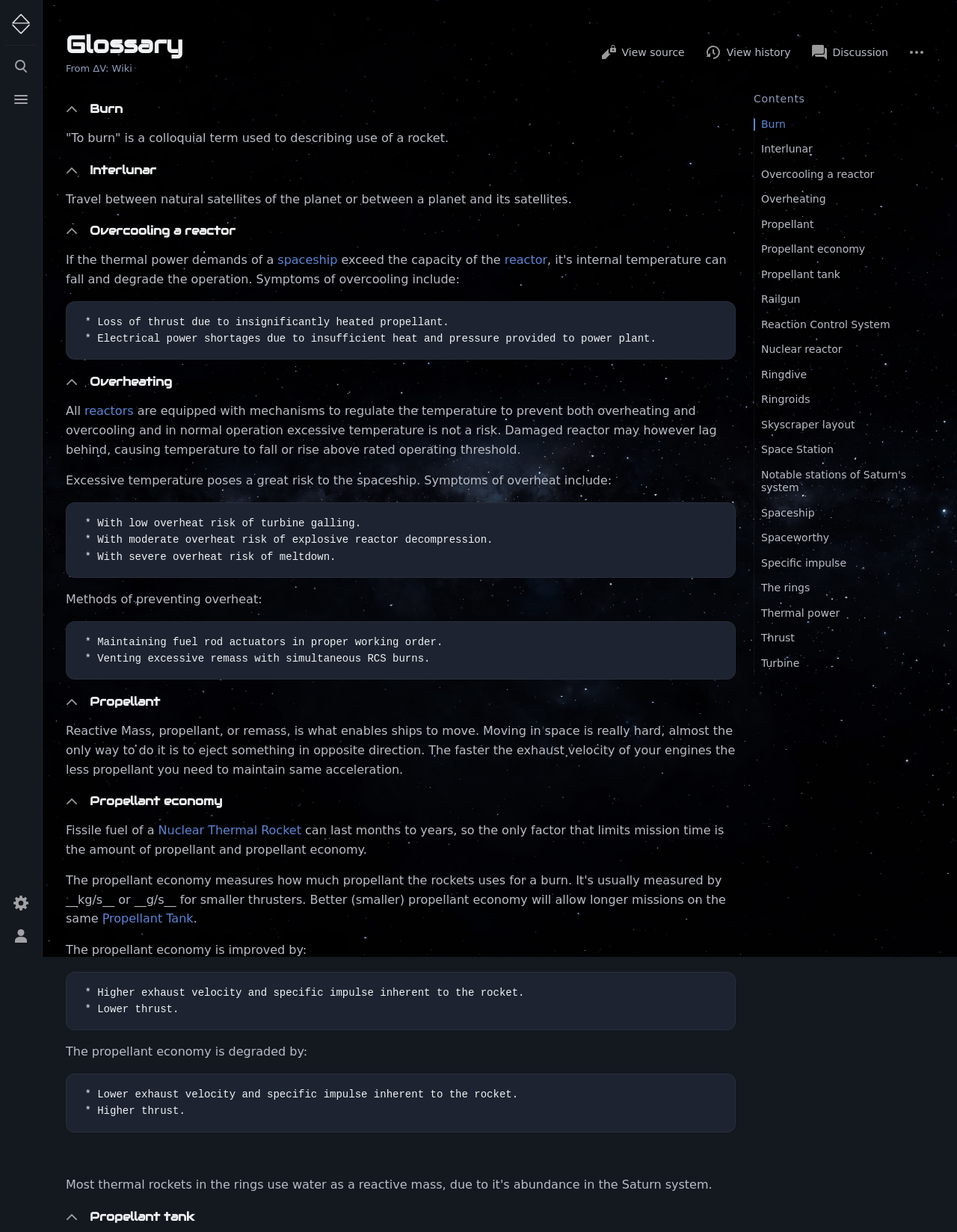Can you find the bounding box coordinates for the element that needs to be clicked to execute this instruction: "Go to the Propellant economy section"? The coordinates should be given as four float numbers between 0 and 1, i.e., [left, top, right, bottom].

[0.069, 0.644, 0.769, 0.657]